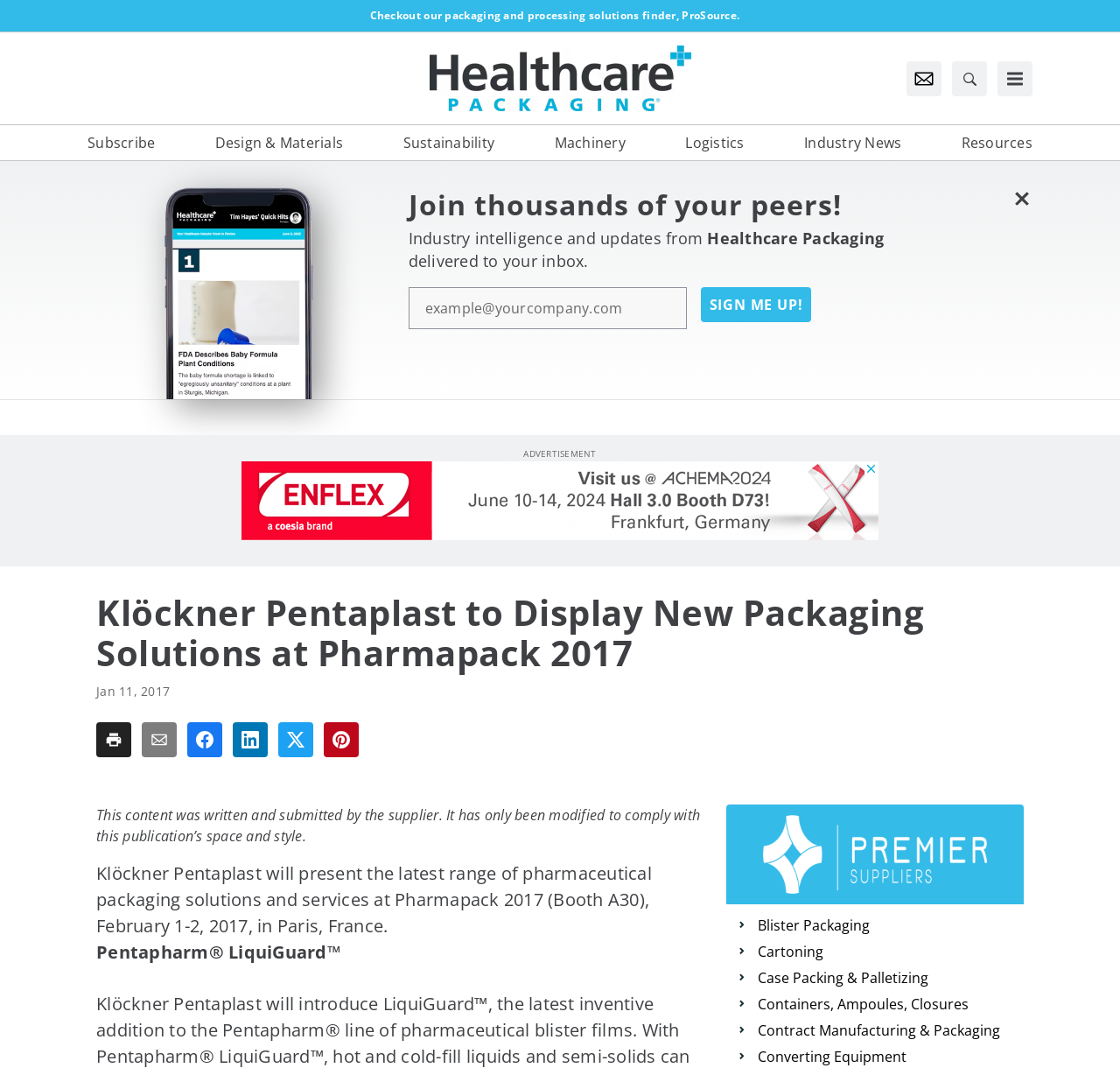Determine the bounding box coordinates of the region to click in order to accomplish the following instruction: "Search for something". Provide the coordinates as four float numbers between 0 and 1, specifically [left, top, right, bottom].

[0.841, 0.057, 0.881, 0.09]